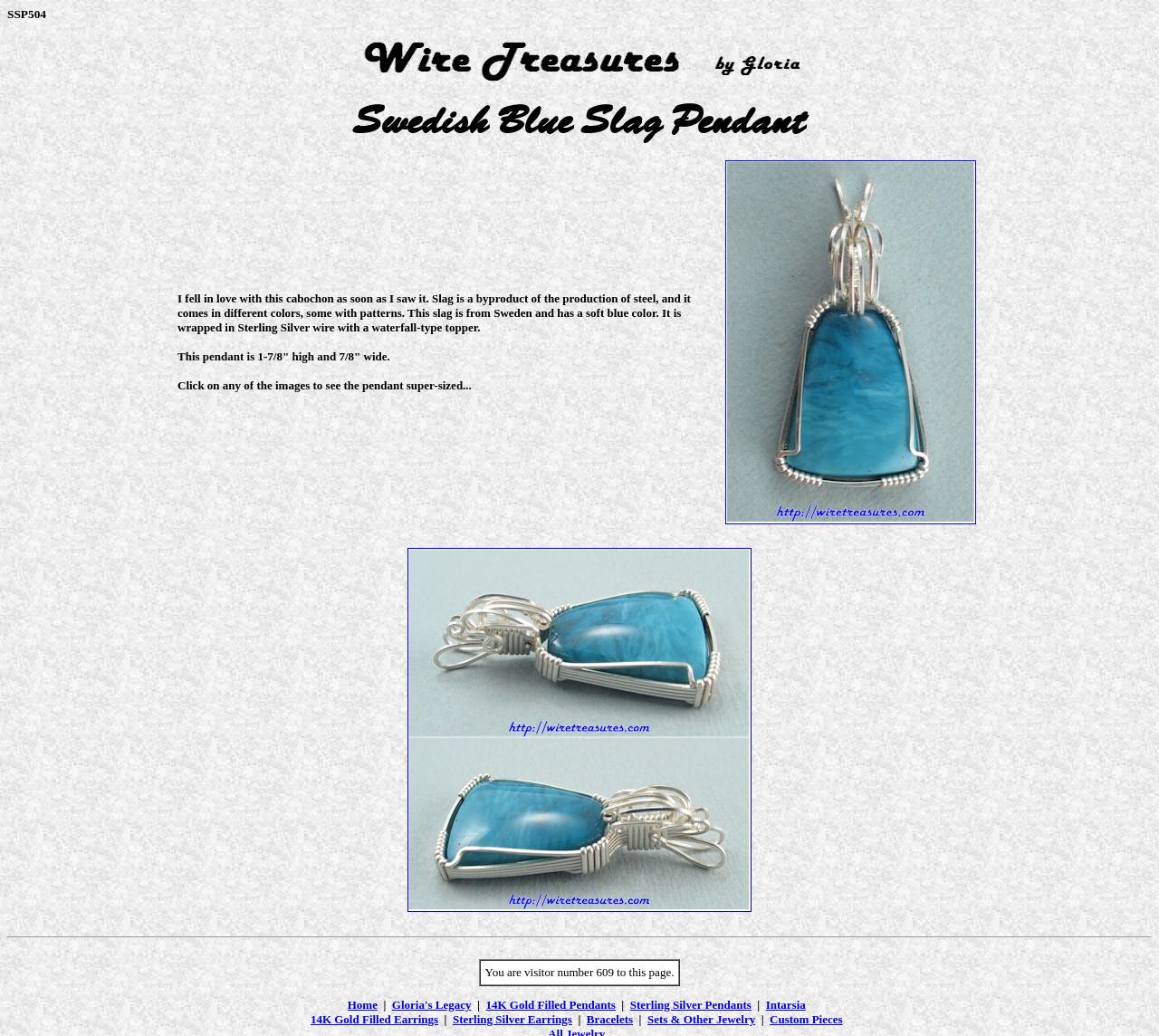Provide the bounding box coordinates, formatted as (top-left x, top-left y, bottom-right x, bottom-right y), with all values being floating point numbers between 0 and 1. Identify the bounding box of the UI element that matches the description: Sterling Silver Earrings

[0.391, 0.978, 0.494, 0.991]